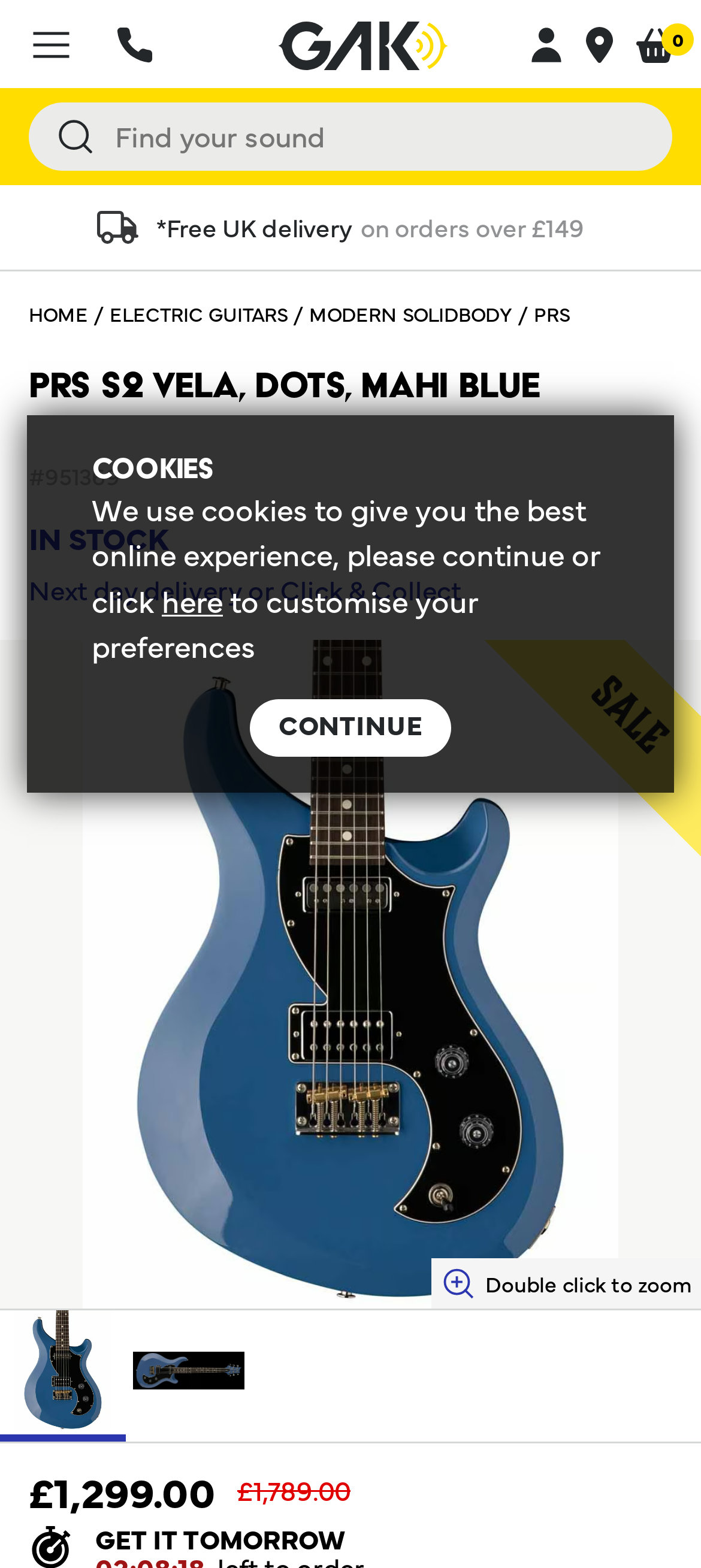Locate the bounding box coordinates of the area to click to fulfill this instruction: "View PRS S2 Vela details". The bounding box should be presented as four float numbers between 0 and 1, in the order [left, top, right, bottom].

[0.041, 0.229, 0.959, 0.262]